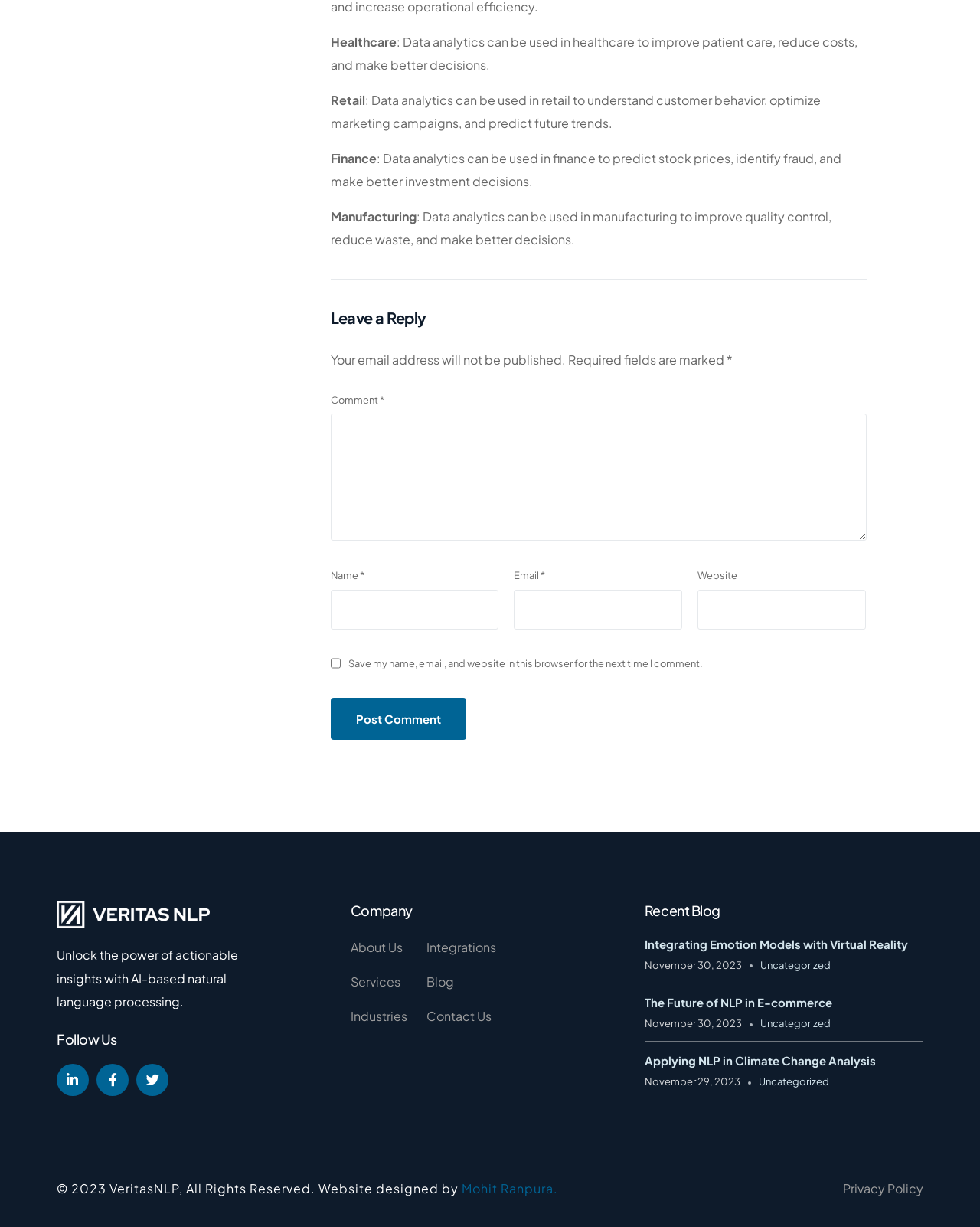Determine the bounding box coordinates of the region to click in order to accomplish the following instruction: "Contact the company". Provide the coordinates as four float numbers between 0 and 1, specifically [left, top, right, bottom].

[0.435, 0.819, 0.506, 0.838]